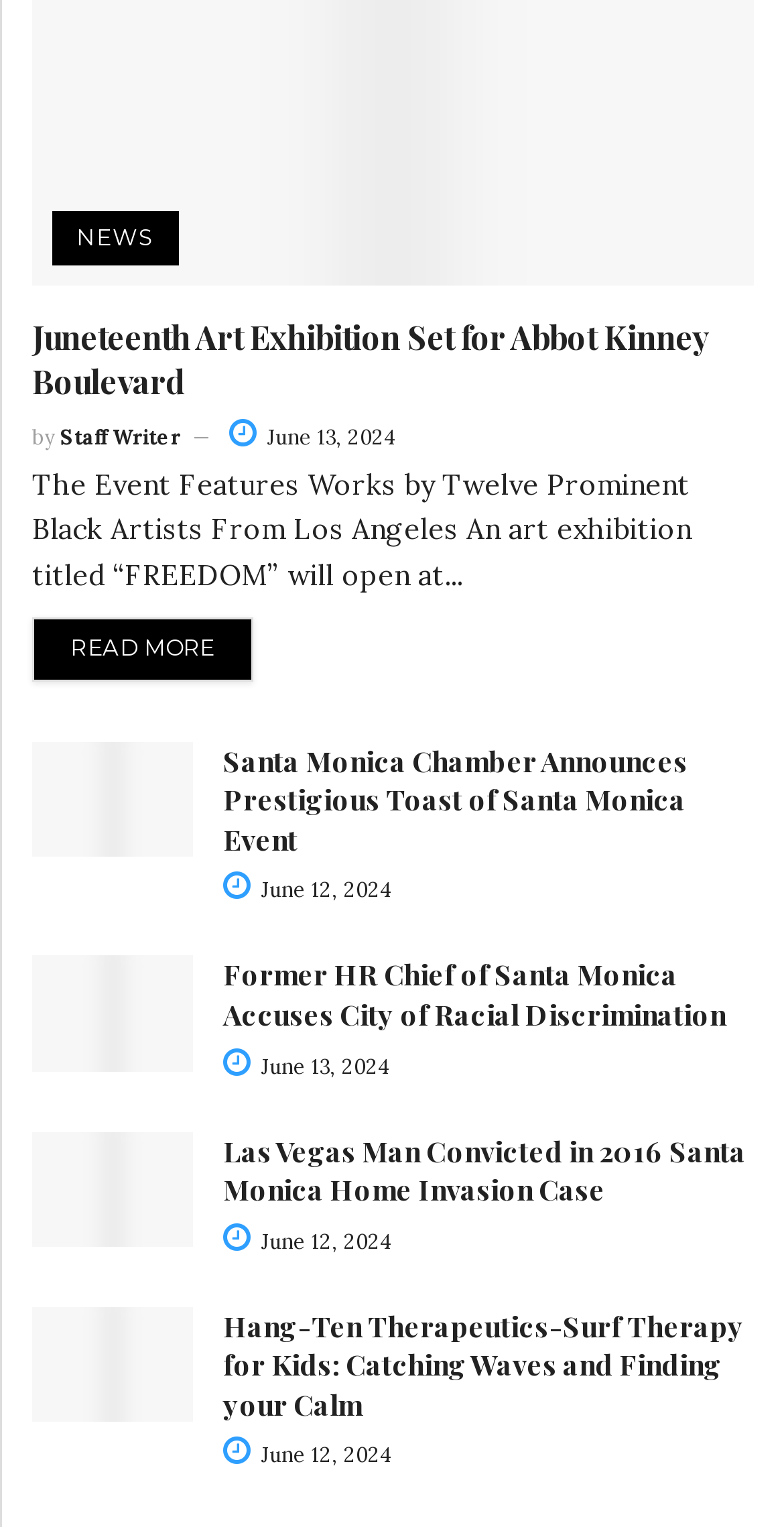Pinpoint the bounding box coordinates of the clickable element to carry out the following instruction: "Learn more about Former HR Chief of Santa Monica Accuses City of Racial Discrimination."

[0.041, 0.626, 0.246, 0.701]